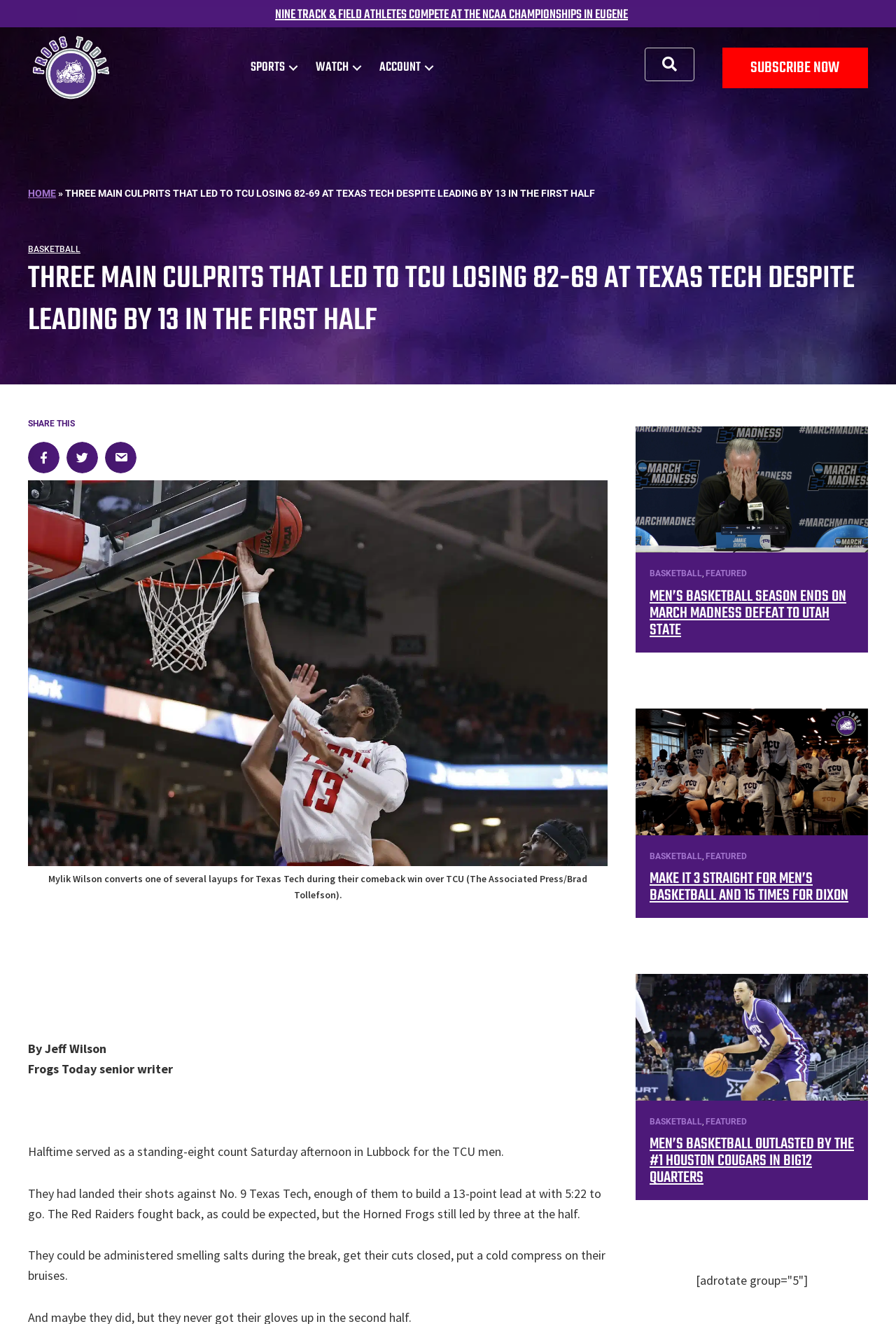Please identify the bounding box coordinates of the region to click in order to complete the task: "Click on the 'BASKETBALL' link". The coordinates must be four float numbers between 0 and 1, specified as [left, top, right, bottom].

[0.031, 0.185, 0.09, 0.192]